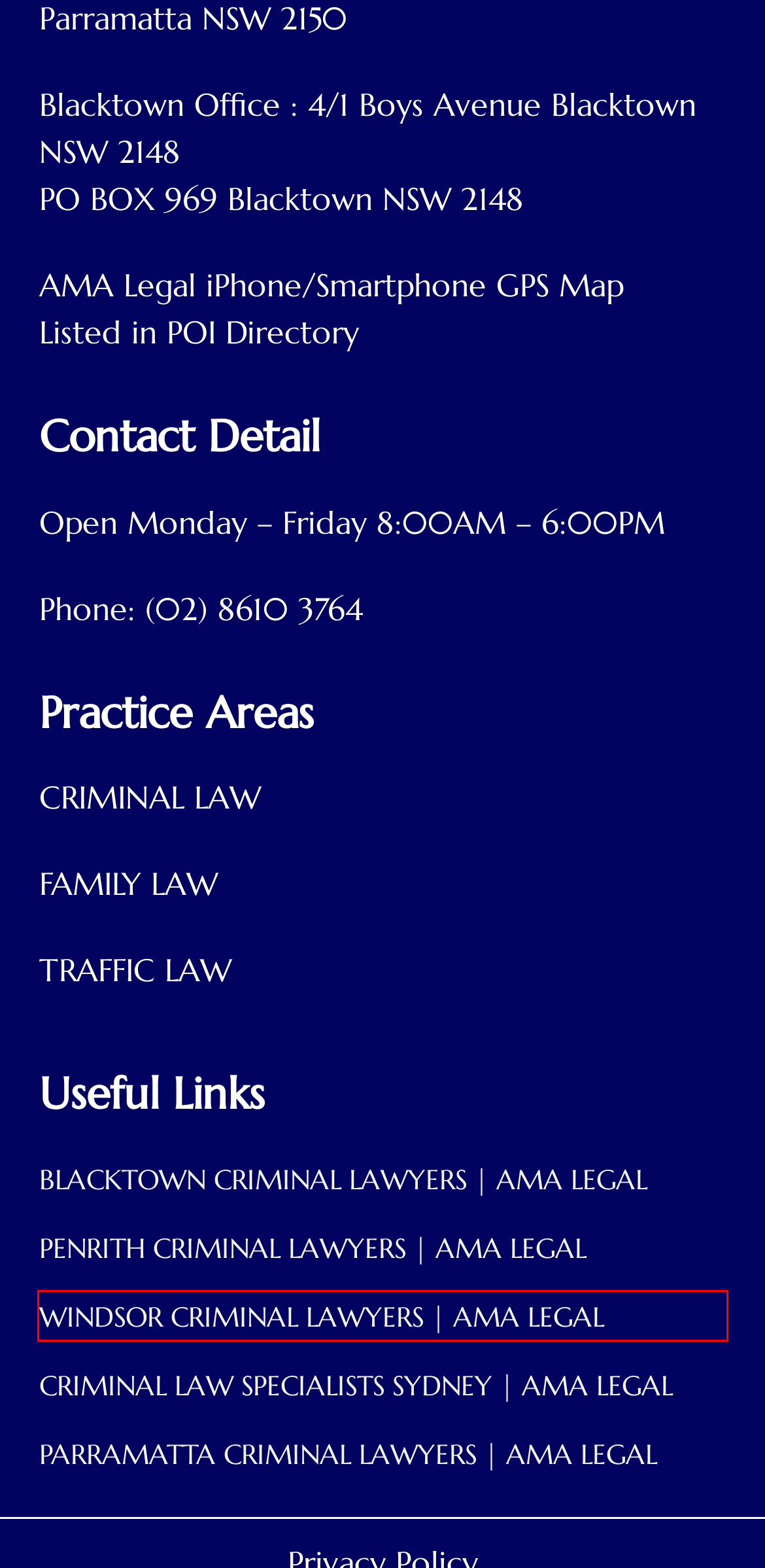You are given a screenshot of a webpage with a red rectangle bounding box around a UI element. Select the webpage description that best matches the new webpage after clicking the element in the bounding box. Here are the candidates:
A. Penrith Criminal Lawyers | AMA Legal
B. Windsor Criminal Lawyers | Expert Criminal Lawyers
C. Points of Interest - GPS POI Directory
D. Criminal Law Specialists Sydney | AMA Legal
E. Traffic Lawyer Sydney | Get Legal Advice and Representation
F. Expert Criminal Lawyer Sydney | Family Lawyer
G. Family Lawyers in Sydney| Get Expert Representation
H. Parramatta Criminal Lawyers | AMA Legal

B